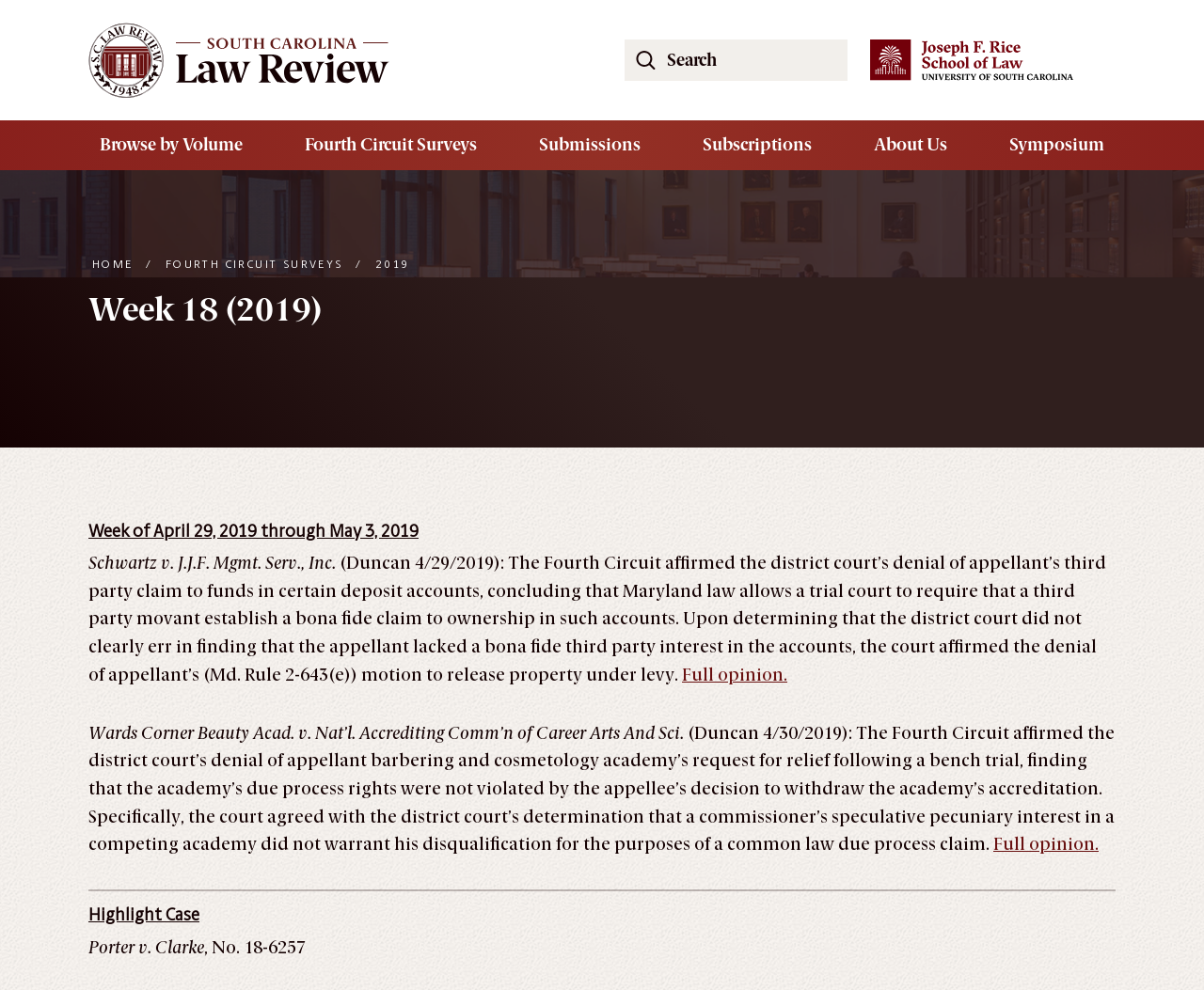Show the bounding box coordinates of the element that should be clicked to complete the task: "Learn what is art".

None